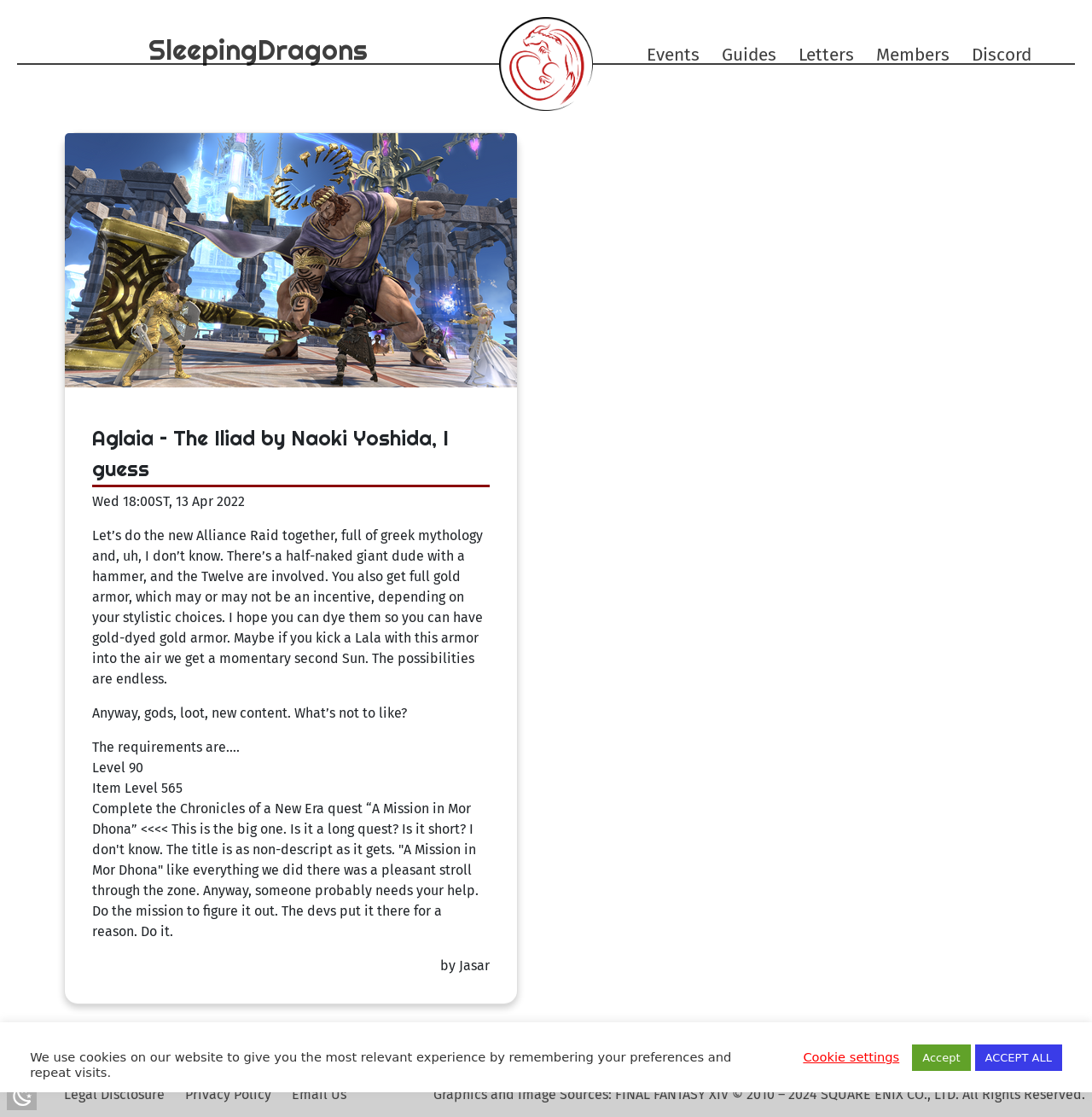What is the level requirement for the new Alliance Raid?
Refer to the image and answer the question using a single word or phrase.

Level 90